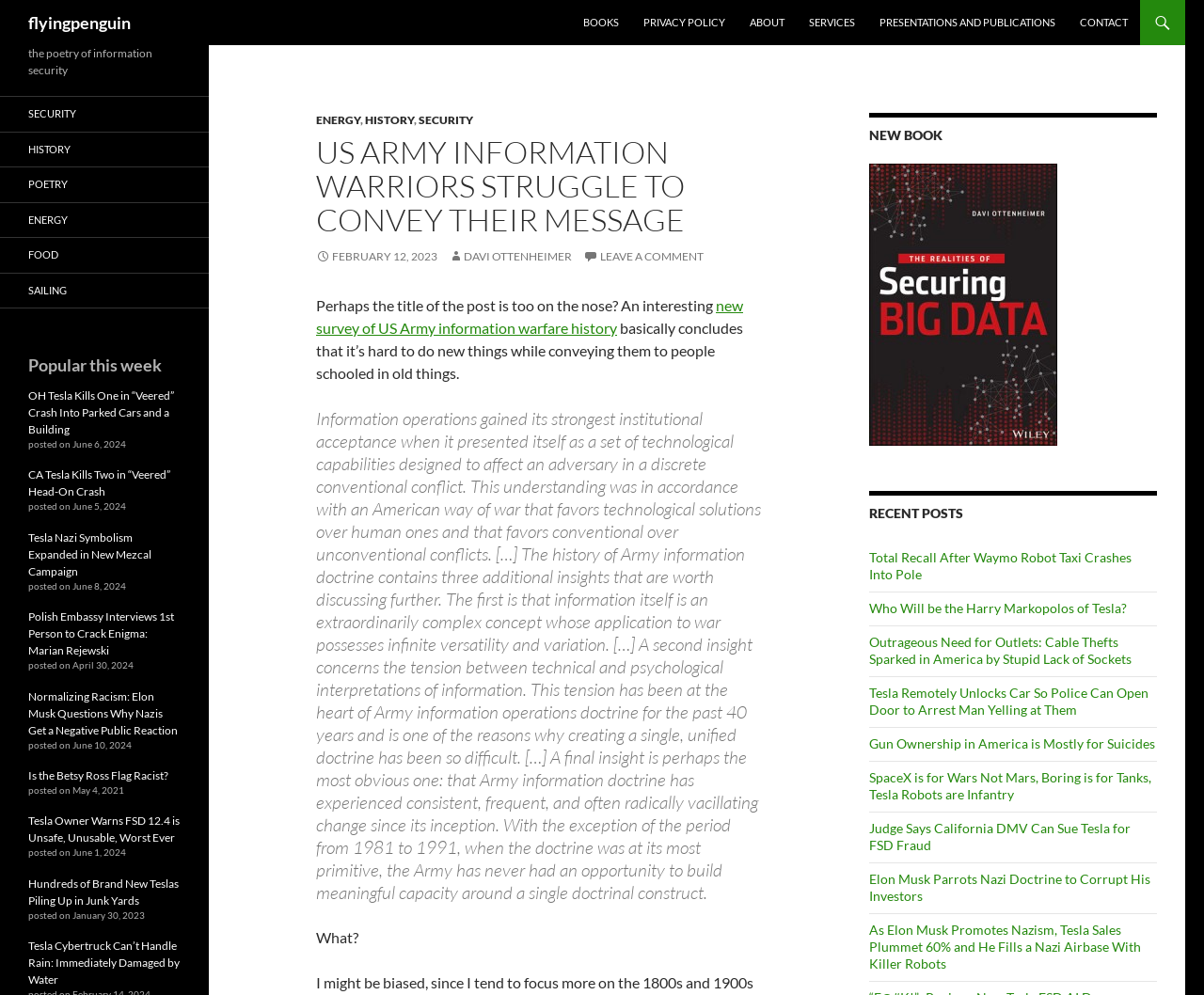What is the main topic of the webpage?
Utilize the image to construct a detailed and well-explained answer.

Based on the webpage's title and content, it appears to be discussing the struggles of US Army Information Warriors in conveying their message, which suggests that the main topic of the webpage is related to this issue.